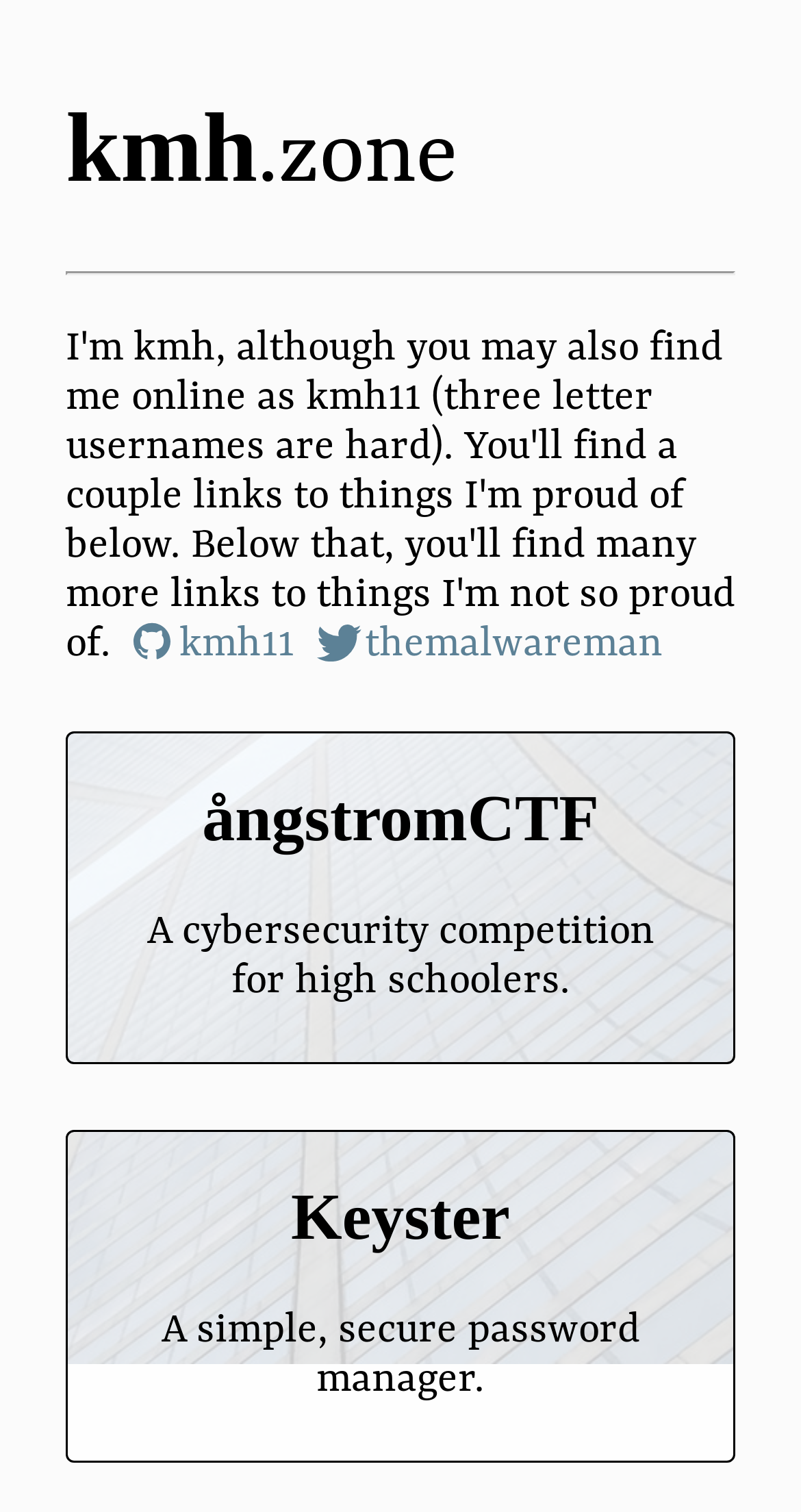Explain the webpage in detail.

The webpage is titled "kmh.zone" and features a prominent heading with the same text at the top. Below the heading, there is a horizontal separator line. 

The main content of the webpage is divided into three sections, each containing a link. The first section has two links, "kmh11" and "themalwareman", placed side by side. The second section has a link to "ångstromCTF A cybersecurity competition for high schoolers", which is further divided into a subheading "ångstromCTF". This section is positioned below the first section. 

The third section, located at the bottom, contains a link to "Keyster A simple, secure password manager", which also has a subheading "Keyster". The links and their corresponding subheadings are centered horizontally on the page.